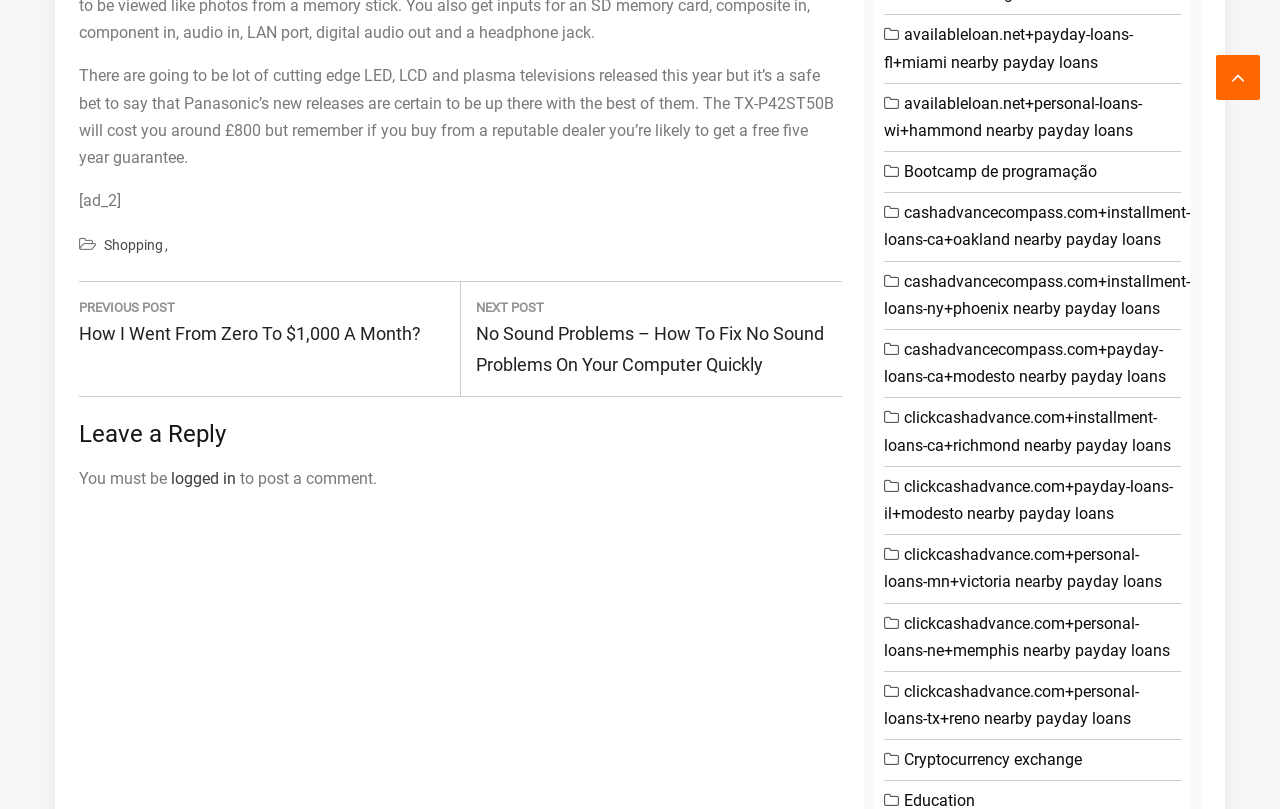Identify the bounding box coordinates for the region to click in order to carry out this instruction: "Click on 'Next Post: No Sound Problems – How To Fix No Sound Problems On Your Computer Quickly'". Provide the coordinates using four float numbers between 0 and 1, formatted as [left, top, right, bottom].

[0.372, 0.349, 0.658, 0.49]